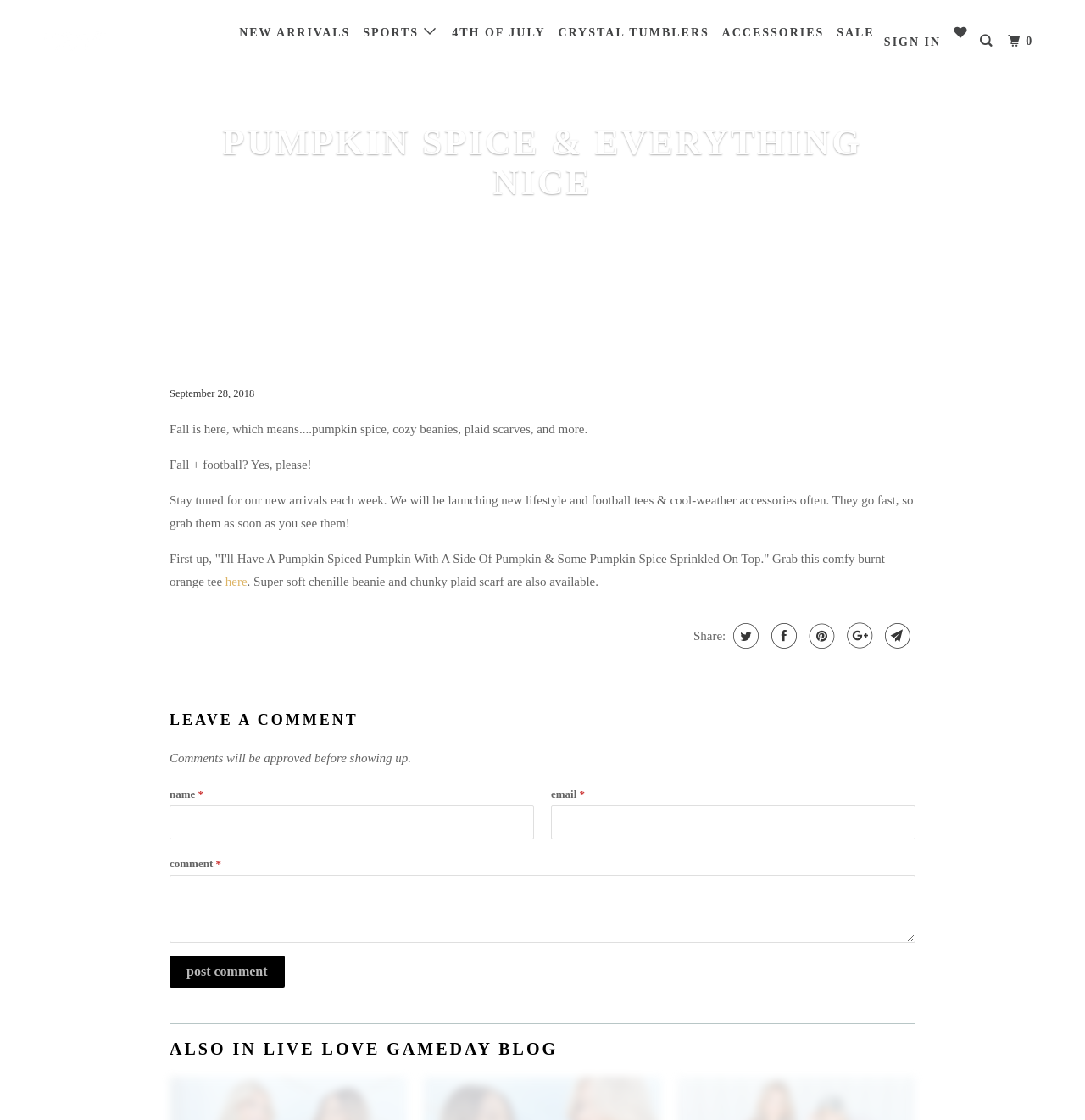Please find and provide the title of the webpage.

PUMPKIN SPICE & EVERYTHING NICE